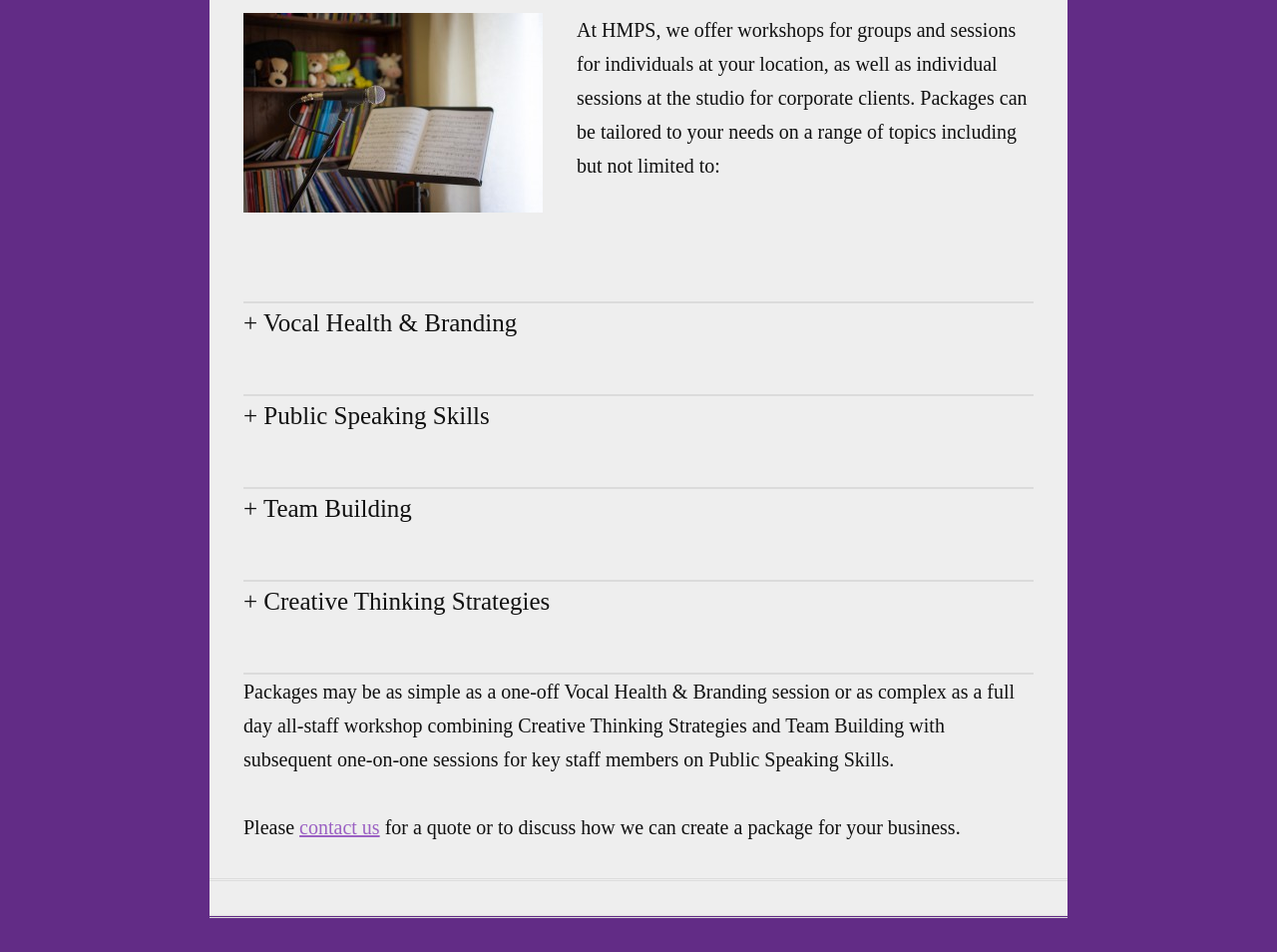Please find the bounding box coordinates in the format (top-left x, top-left y, bottom-right x, bottom-right y) for the given element description. Ensure the coordinates are floating point numbers between 0 and 1. Description: + Creative Thinking Strategies

[0.191, 0.609, 0.809, 0.653]